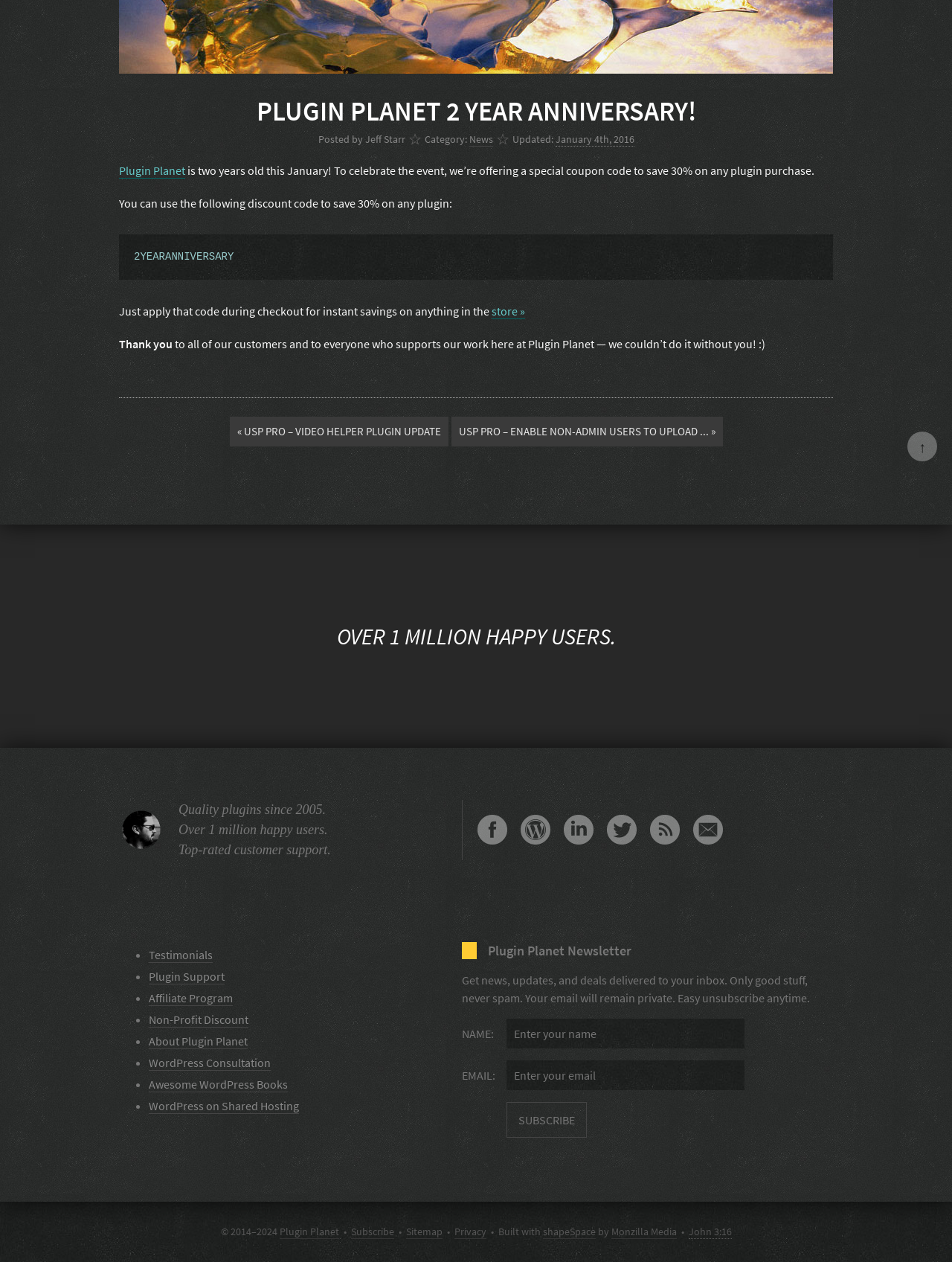Show the bounding box coordinates for the HTML element described as: "Plugin Planet 2 Year Anniversary!".

[0.269, 0.075, 0.731, 0.101]